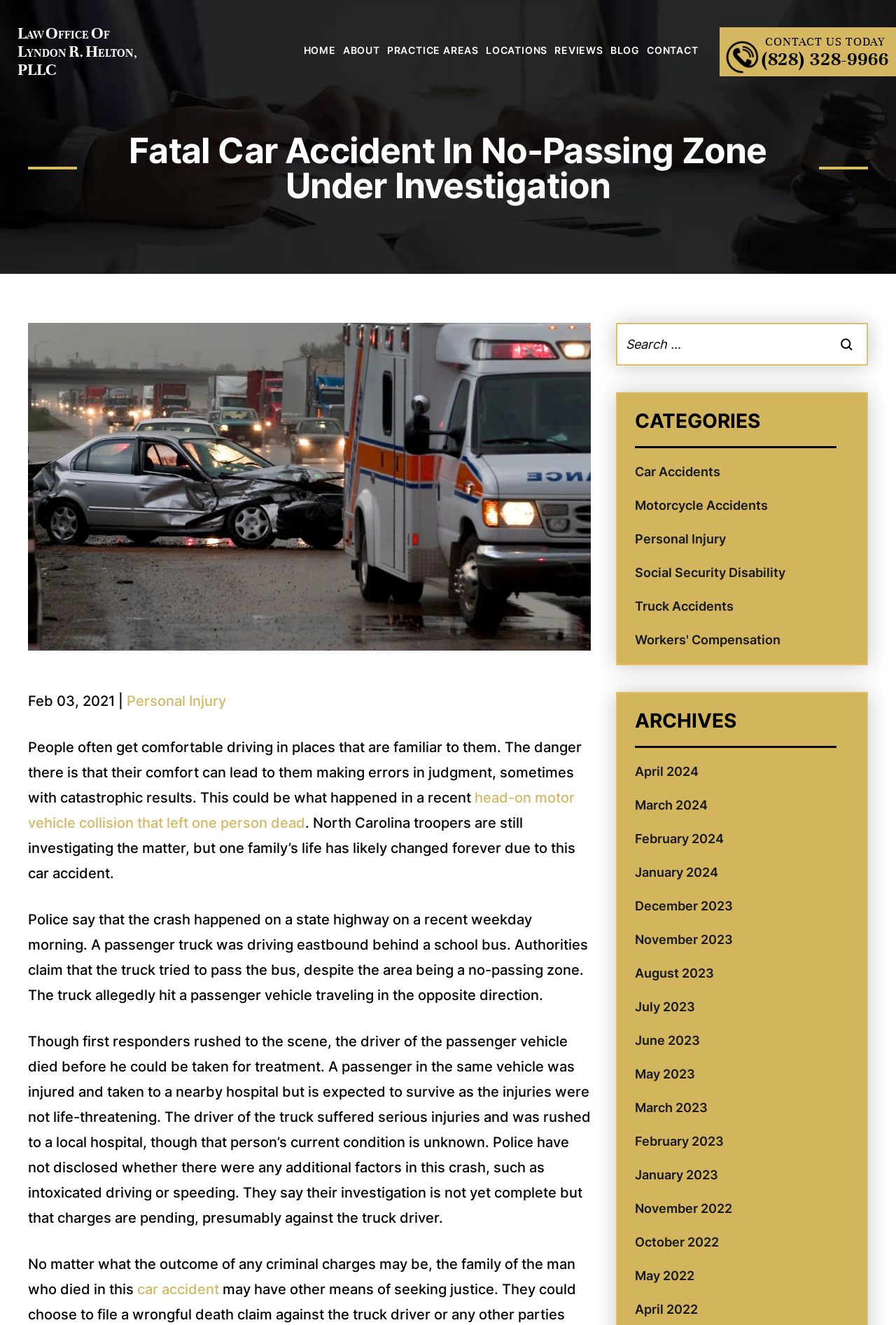Identify the bounding box for the given UI element using the description provided. Coordinates should be in the format (top-left x, top-left y, bottom-right x, bottom-right y) and must be between 0 and 1. Here is the description: About

[0.379, 0.029, 0.428, 0.046]